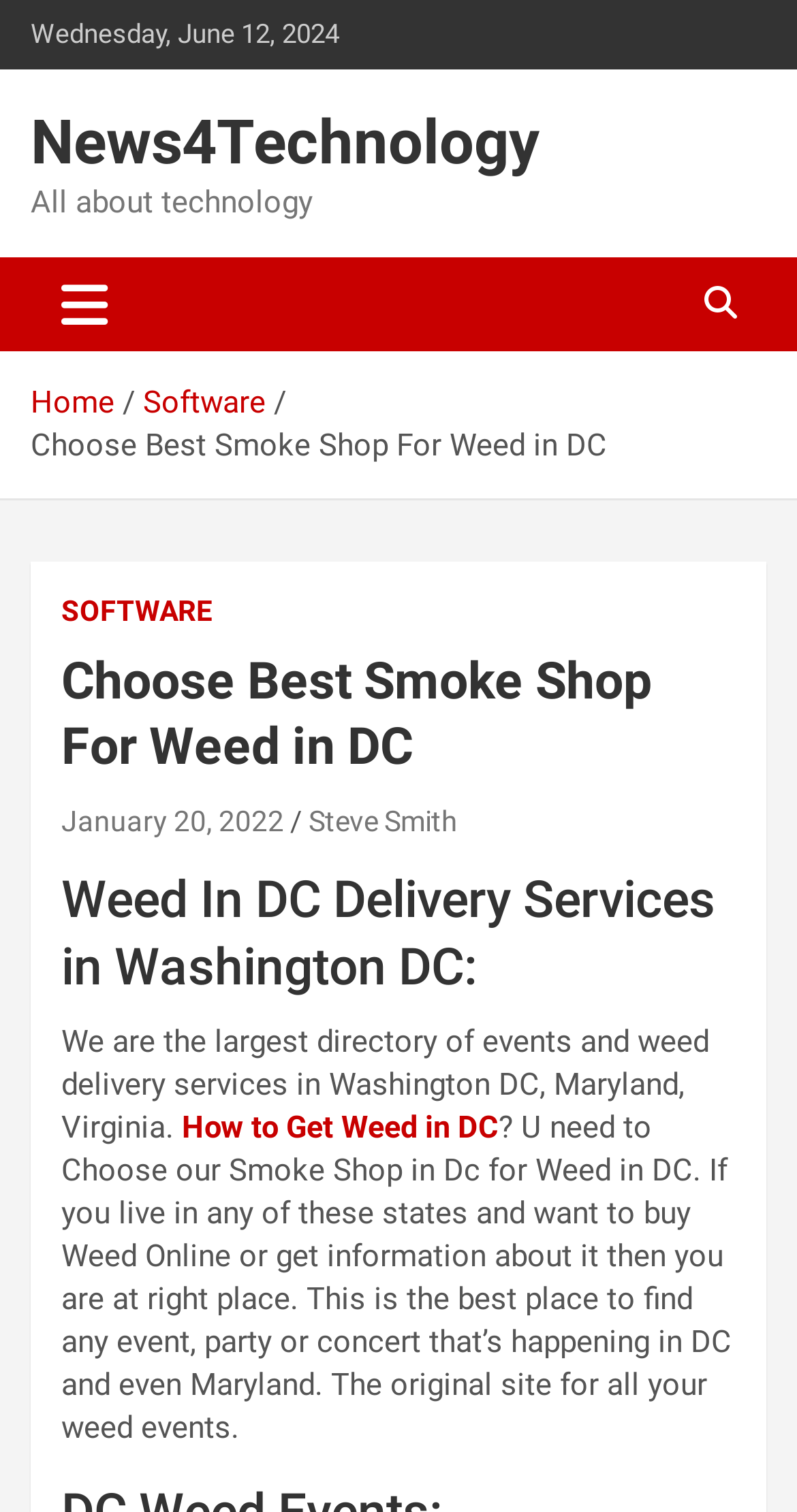What is the purpose of the website?
Look at the image and answer the question with a single word or phrase.

Directory of events and weed delivery services